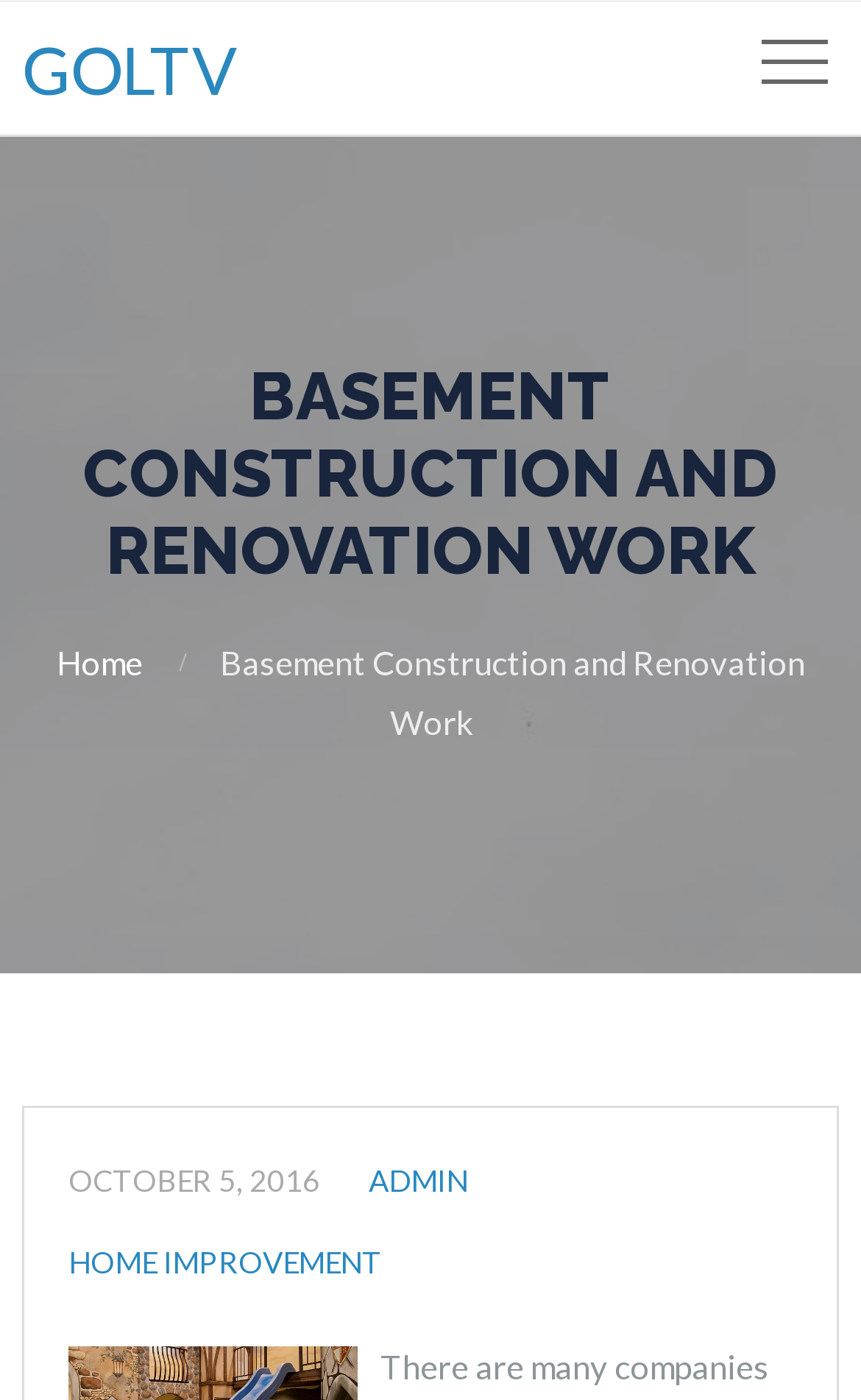How many links are present on the webpage?
Examine the webpage screenshot and provide an in-depth answer to the question.

There are four links present on the webpage: 'GOLTV', 'Home', 'ADMIN', and 'HOME IMPROVEMENT'. These links can be identified by their bounding box coordinates and OCR text.